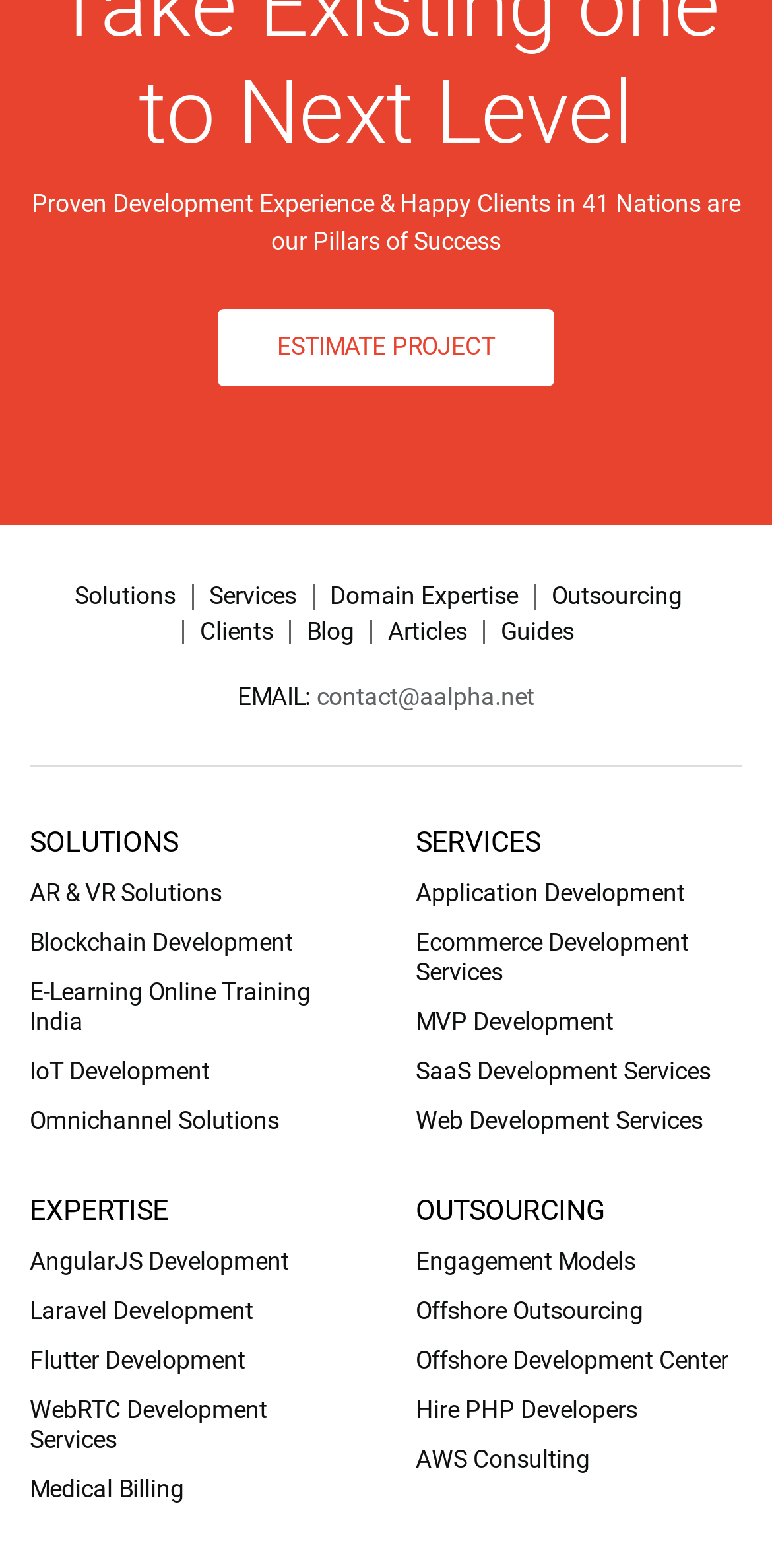Find the bounding box coordinates of the clickable region needed to perform the following instruction: "Read about E-Learning Online Training India". The coordinates should be provided as four float numbers between 0 and 1, i.e., [left, top, right, bottom].

[0.038, 0.624, 0.462, 0.661]